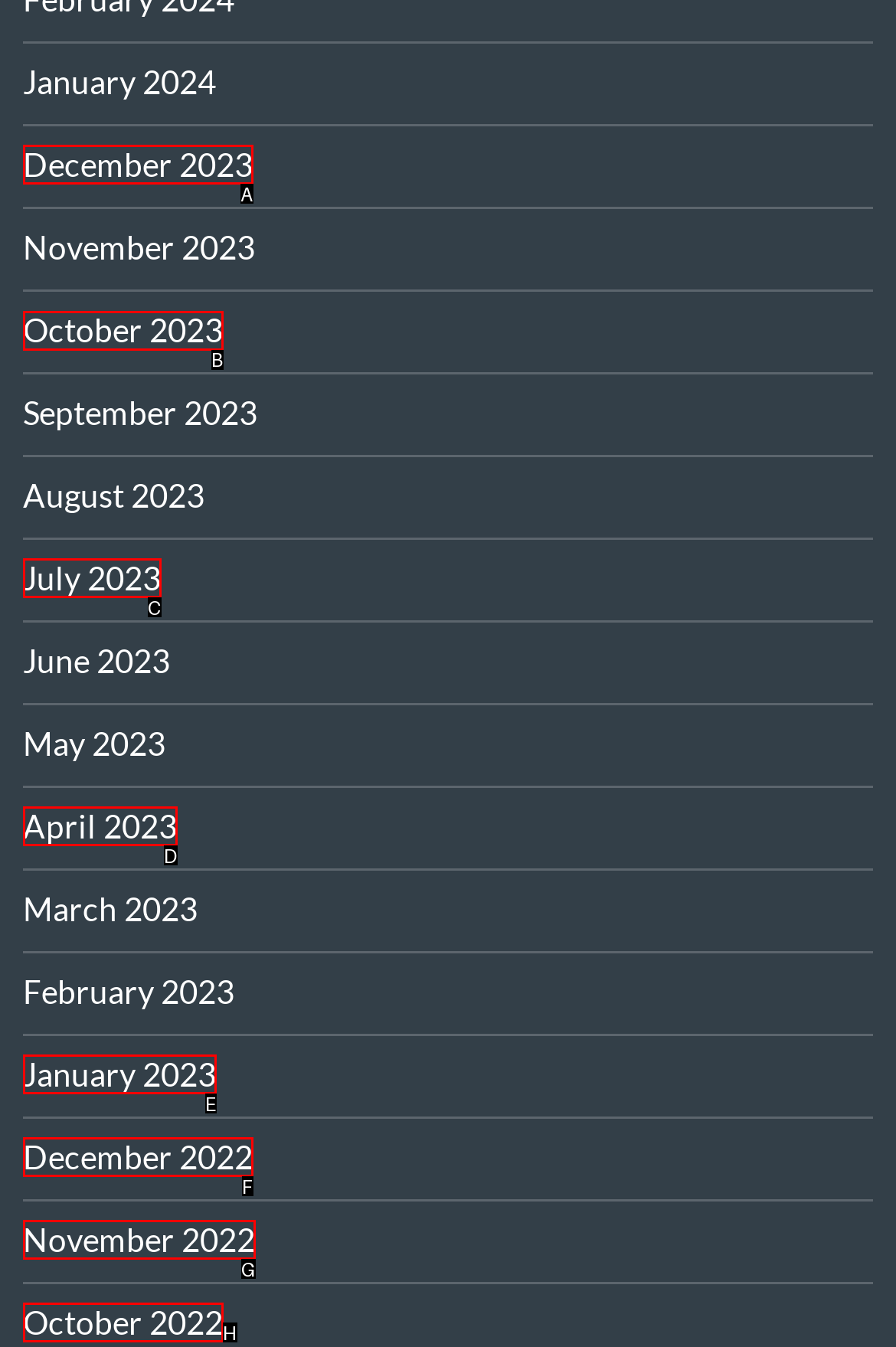Tell me which letter I should select to achieve the following goal: access October 2023
Answer with the corresponding letter from the provided options directly.

B